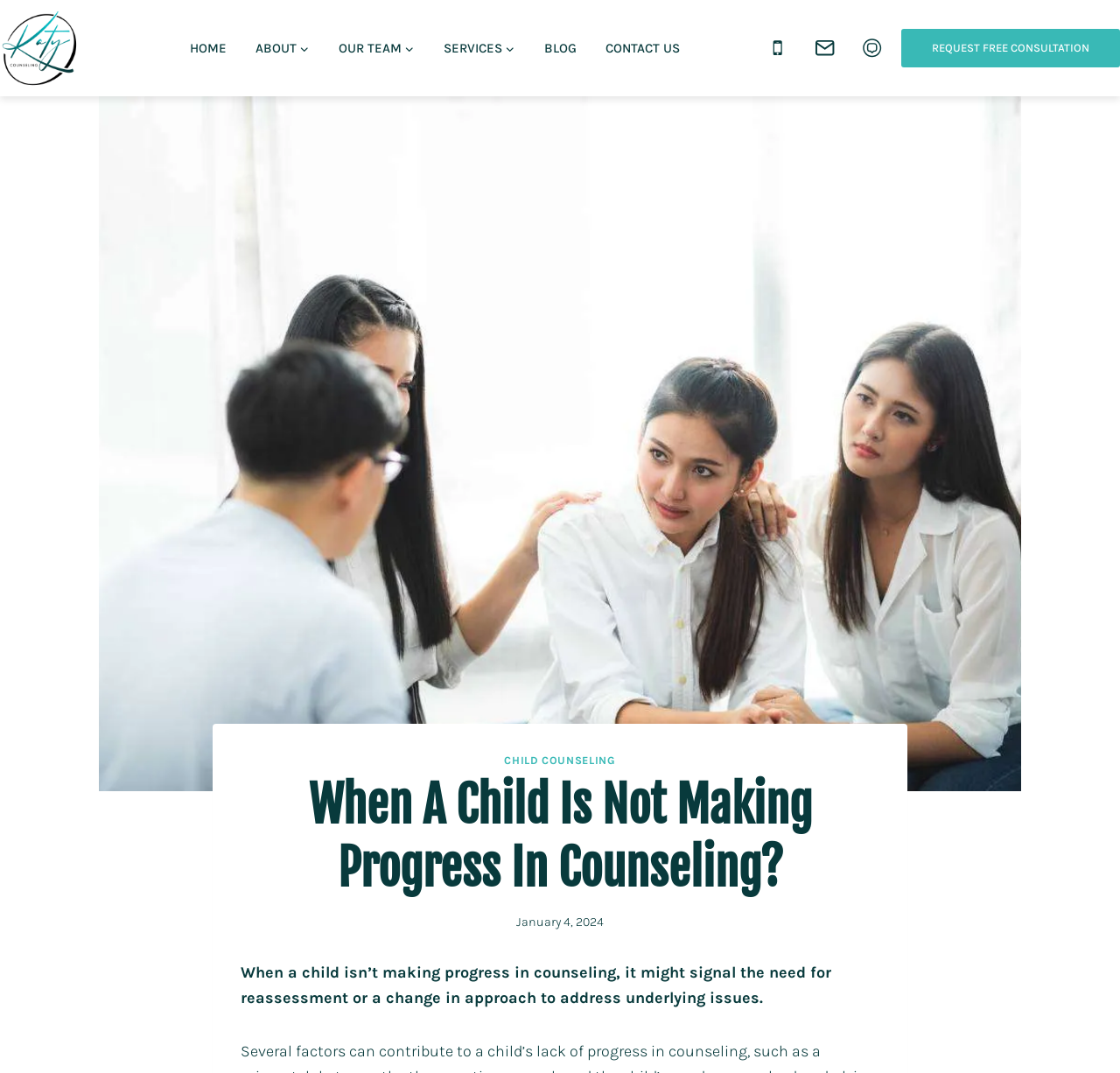Please identify the bounding box coordinates of where to click in order to follow the instruction: "Click on the 'CHILD COUNSELING' link".

[0.45, 0.702, 0.55, 0.714]